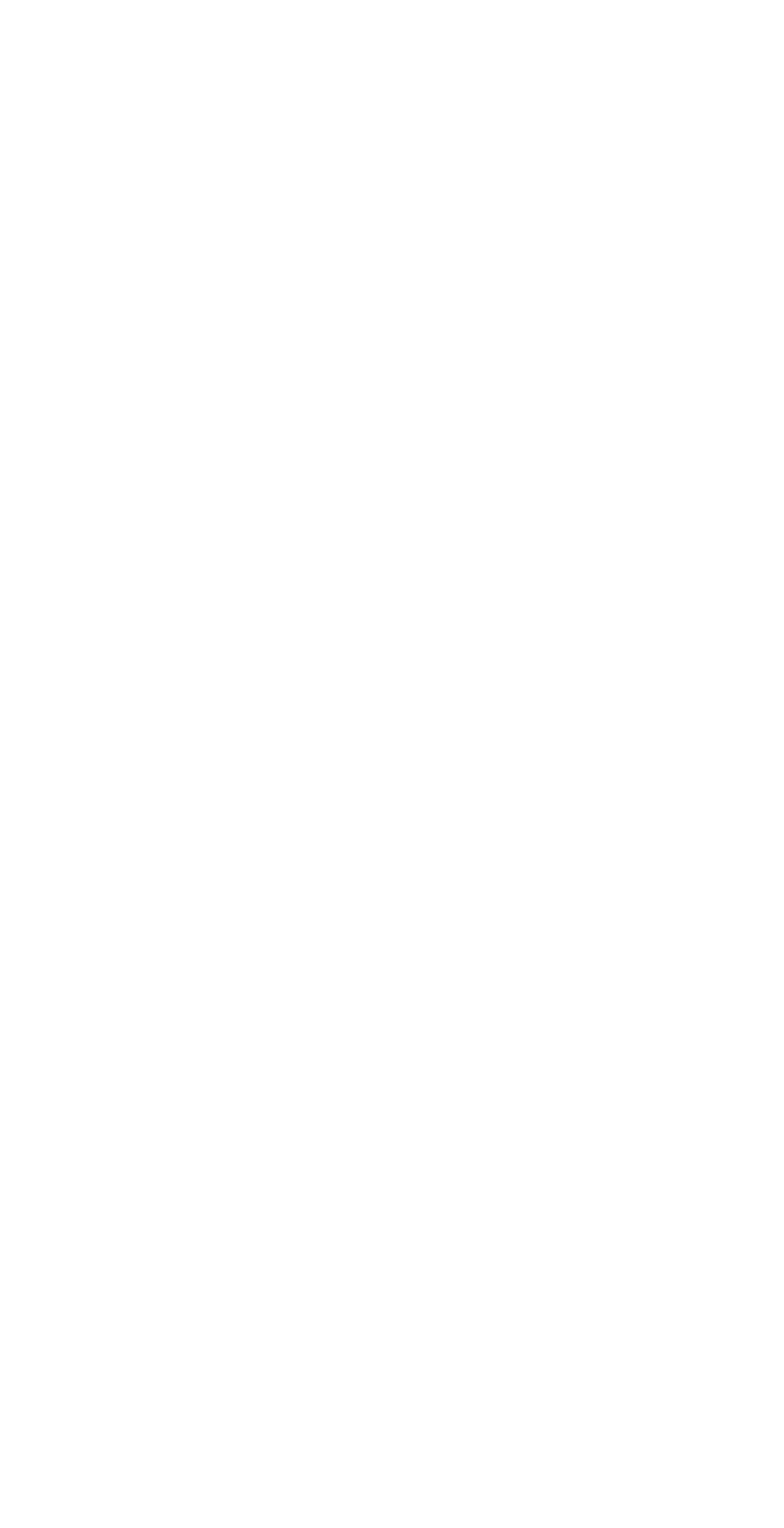Identify the bounding box coordinates of the region that needs to be clicked to carry out this instruction: "Learn about science and computer labs". Provide these coordinates as four float numbers ranging from 0 to 1, i.e., [left, top, right, bottom].

[0.038, 0.637, 0.487, 0.658]